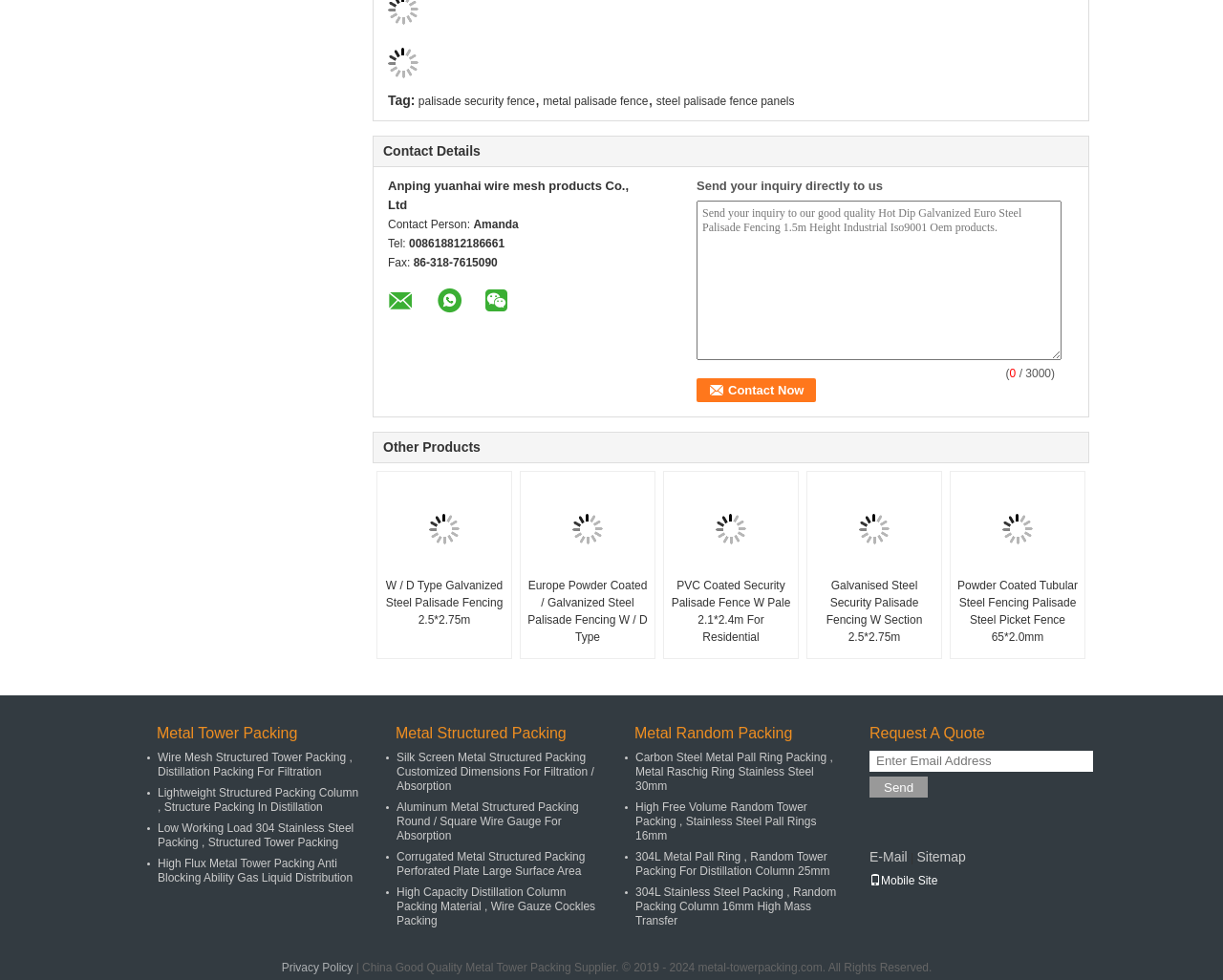Please find the bounding box coordinates of the element's region to be clicked to carry out this instruction: "View other products".

[0.313, 0.448, 0.393, 0.464]